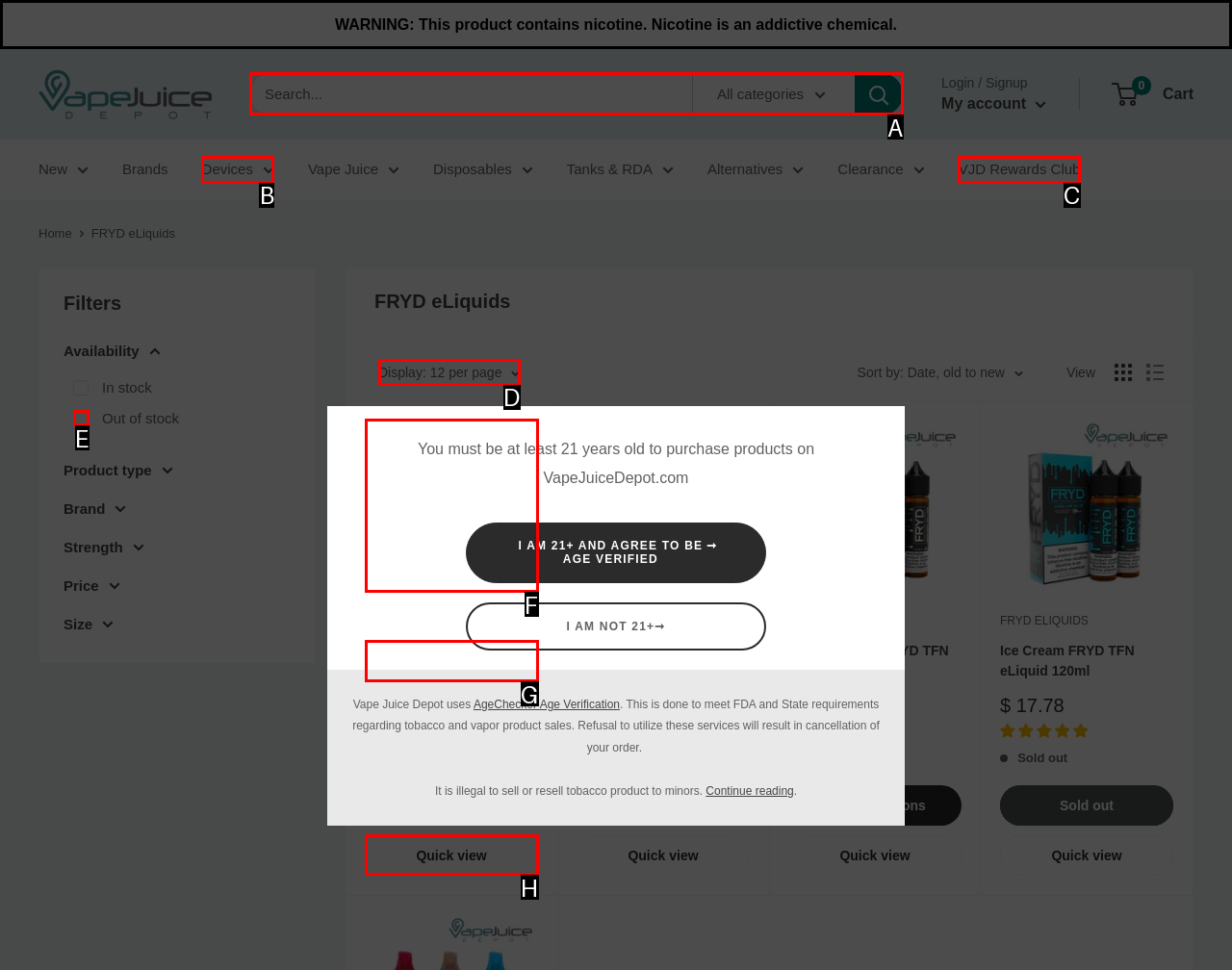Determine which option you need to click to execute the following task: Search for products. Provide your answer as a single letter.

A